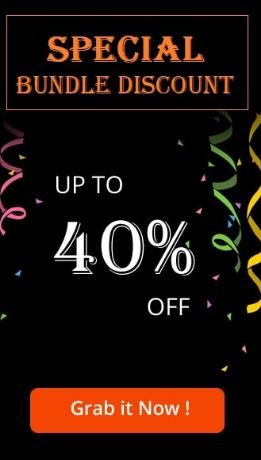Elaborate on the various elements present in the image.

The image promotes a special bundle discount offering up to 40% off. The bold text reads "SPECIAL BUNDLE DISCOUNT" at the top, creating an eye-catching headline. Below, in large, prominent numerals, it announces “UP TO 40% OFF,” designed to catch the viewer's attention swiftly. The bottom of the image features a bright orange button stating “Grab it Now!”, encouraging immediate action. The background is decorated with colorful confetti-like streamers, enhancing the festive feel and further drawing in potential customers with its vibrant and appealing design. This promotional graphic effectively invites users to take advantage of the limited-time offer.